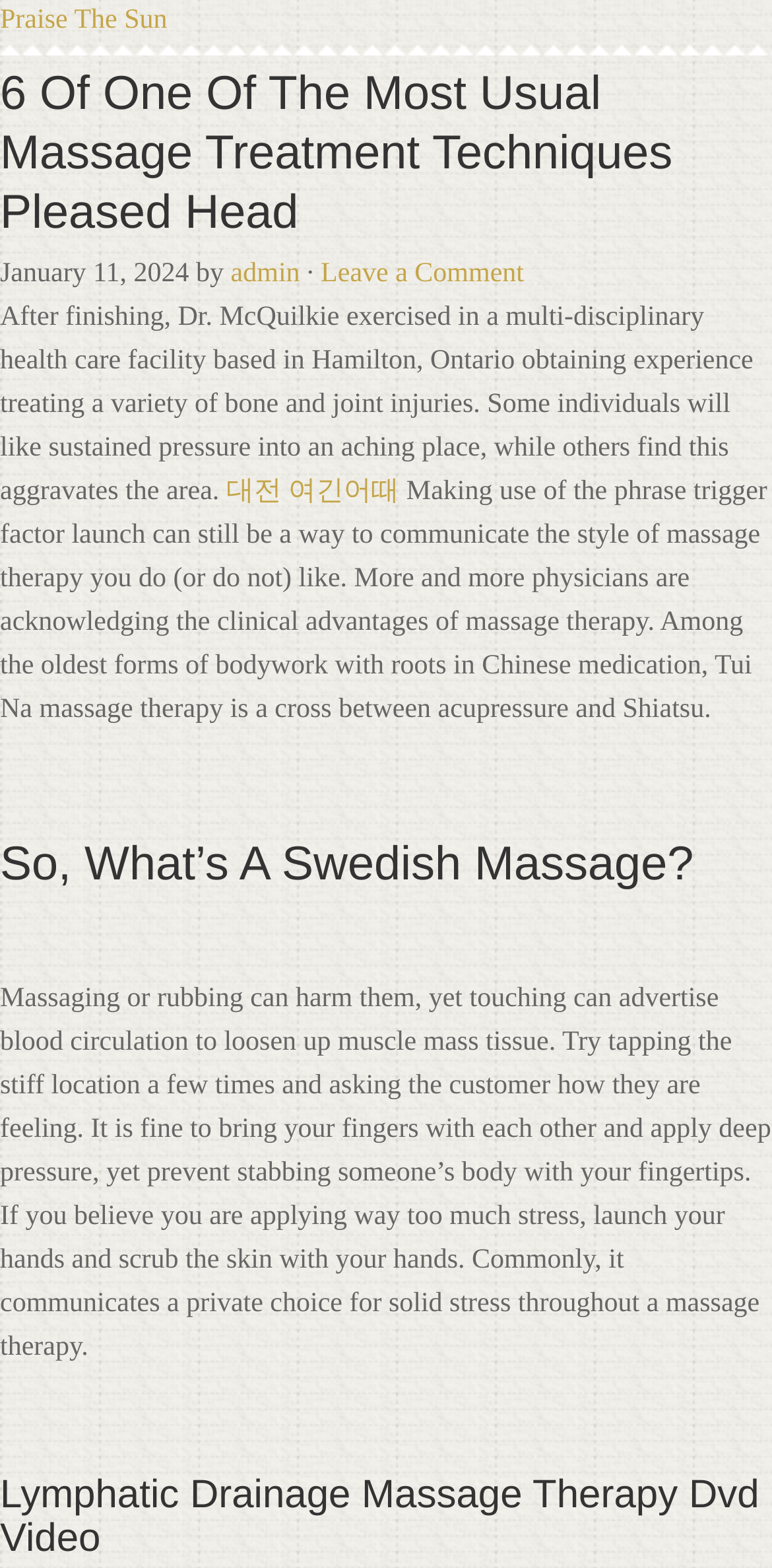Given the element description "Praise The Sun", identify the bounding box of the corresponding UI element.

[0.0, 0.004, 0.217, 0.023]